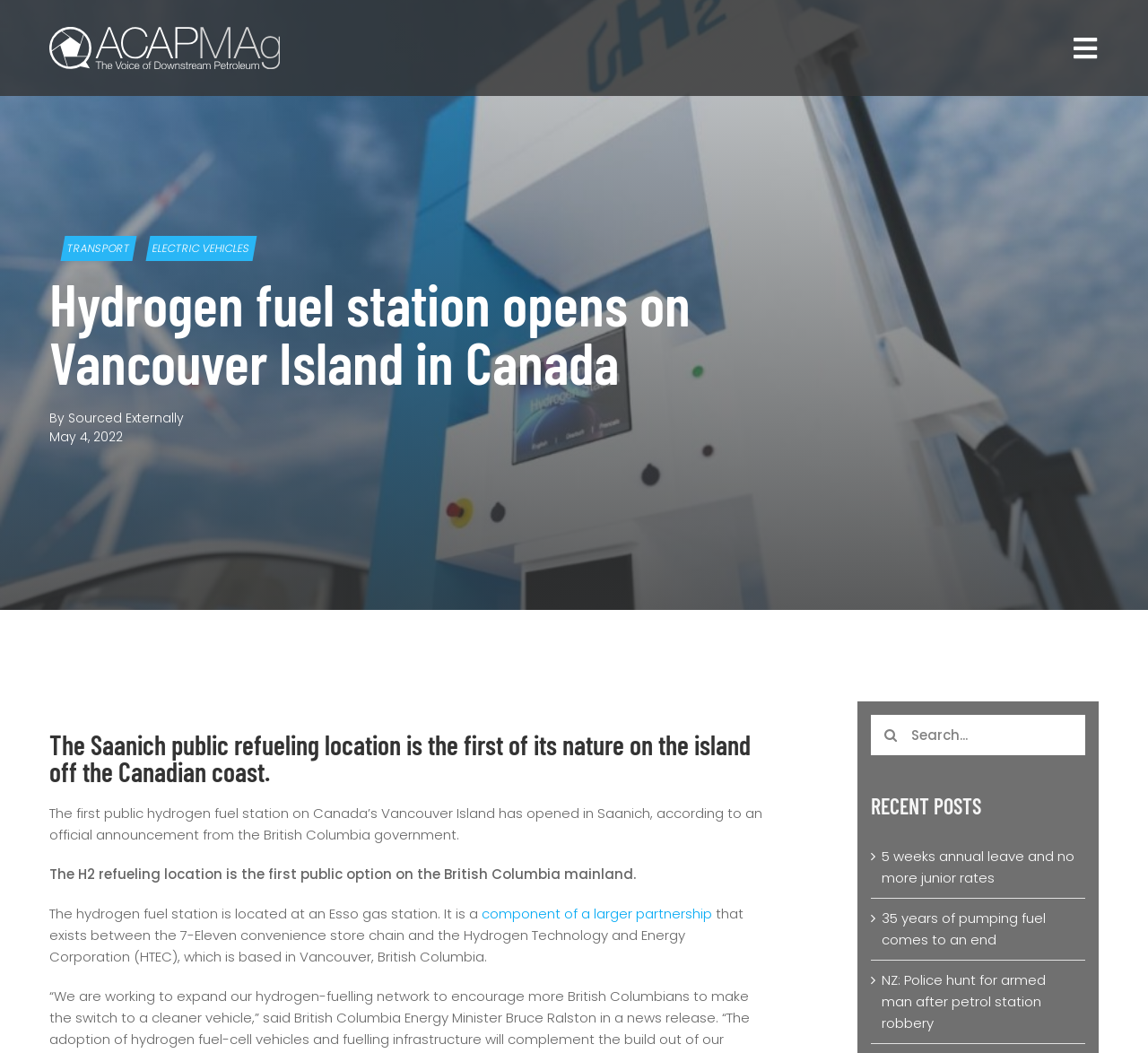Generate the text content of the main heading of the webpage.

Hydrogen fuel station opens on Vancouver Island in Canada